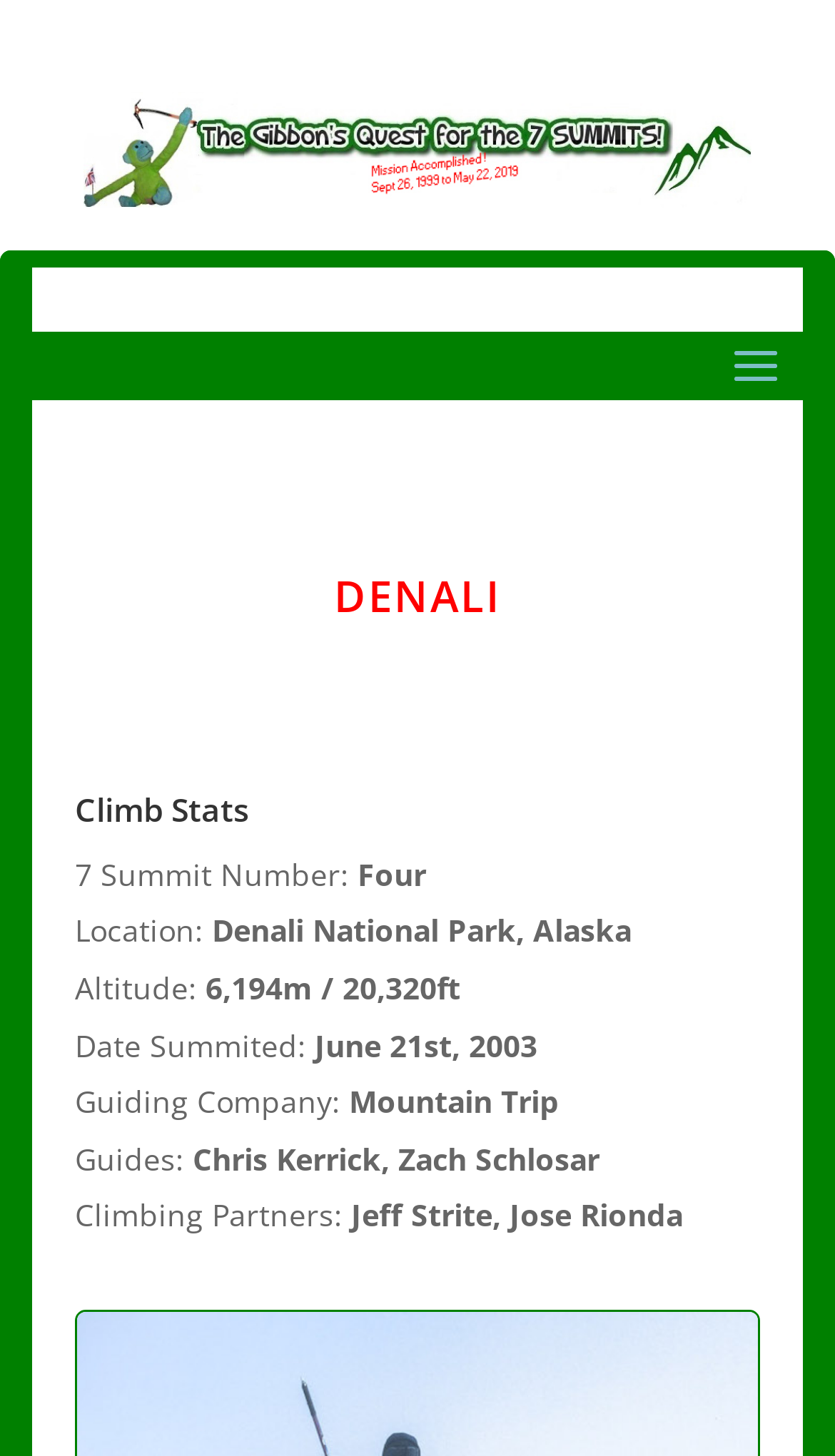Write an exhaustive caption that covers the webpage's main aspects.

The webpage is about Denali, one of the 7 Summits, and displays various climbing statistics and information. At the top, there is a link and an image, both labeled "7 Summits", positioned side by side, taking up most of the width. Below them, the title "DENALI" is prominently displayed.

Further down, a heading "Climb Stats" is centered, followed by several sections of text that provide details about the climb. The first section displays the 7 Summit Number, which is "Four". This is positioned to the right of the "7 Summit Number:" label.

The next section shows the location, "Denali National Park, Alaska", which is indented under the "Location:" label. Below this, the altitude of Denali is displayed, "6,194m / 20,320ft", again indented under the "Altitude:" label.

The following sections provide information about the date summited, guiding company, guides, and climbing partners. Each section has a label on the left, with the corresponding information indented to the right. The date summited is "June 21st, 2003", the guiding company is "Mountain Trip", the guides are "Chris Kerrick, Zach Schlosar", and the climbing partners are "Jeff Strite, Jose Rionda".